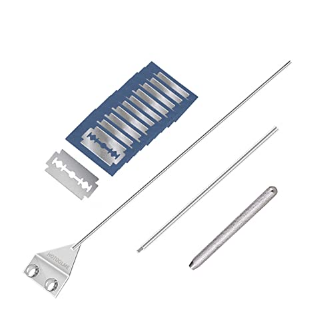Explain what is happening in the image with as much detail as possible.

The image features the **HOTOOLME Aquarium Algae Scraper**, a comprehensive cleaning tool designed for maintaining the clarity of aquarium glass. This kit includes a durable stainless steel scraper head, several replaceable razor blades for effective algae removal, and an extendable handle, allowing users to clean various tank sizes easily. Accompanying the scraper is a stainless steel rod for added reach and control during cleaning. Ideal for both freshwater and saltwater tanks, the tool is designed to efficiently eliminate algae without scratching the glass, ensuring a clear view of your aquatic environment. This product caters to aquarium enthusiasts looking for a reliable and functional cleaning solution.